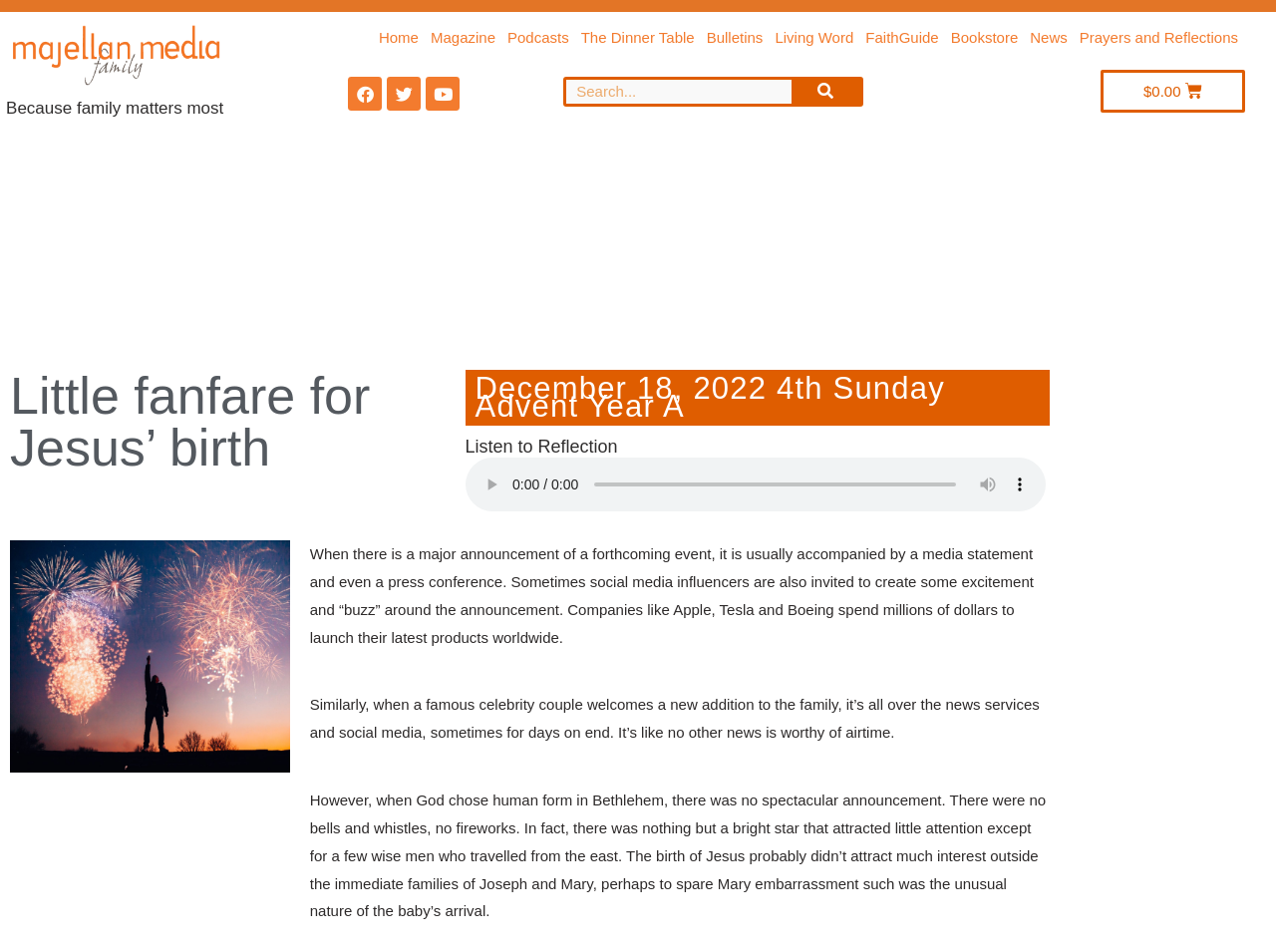Pinpoint the bounding box coordinates of the clickable area necessary to execute the following instruction: "Search for something". The coordinates should be given as four float numbers between 0 and 1, namely [left, top, right, bottom].

[0.442, 0.08, 0.676, 0.112]